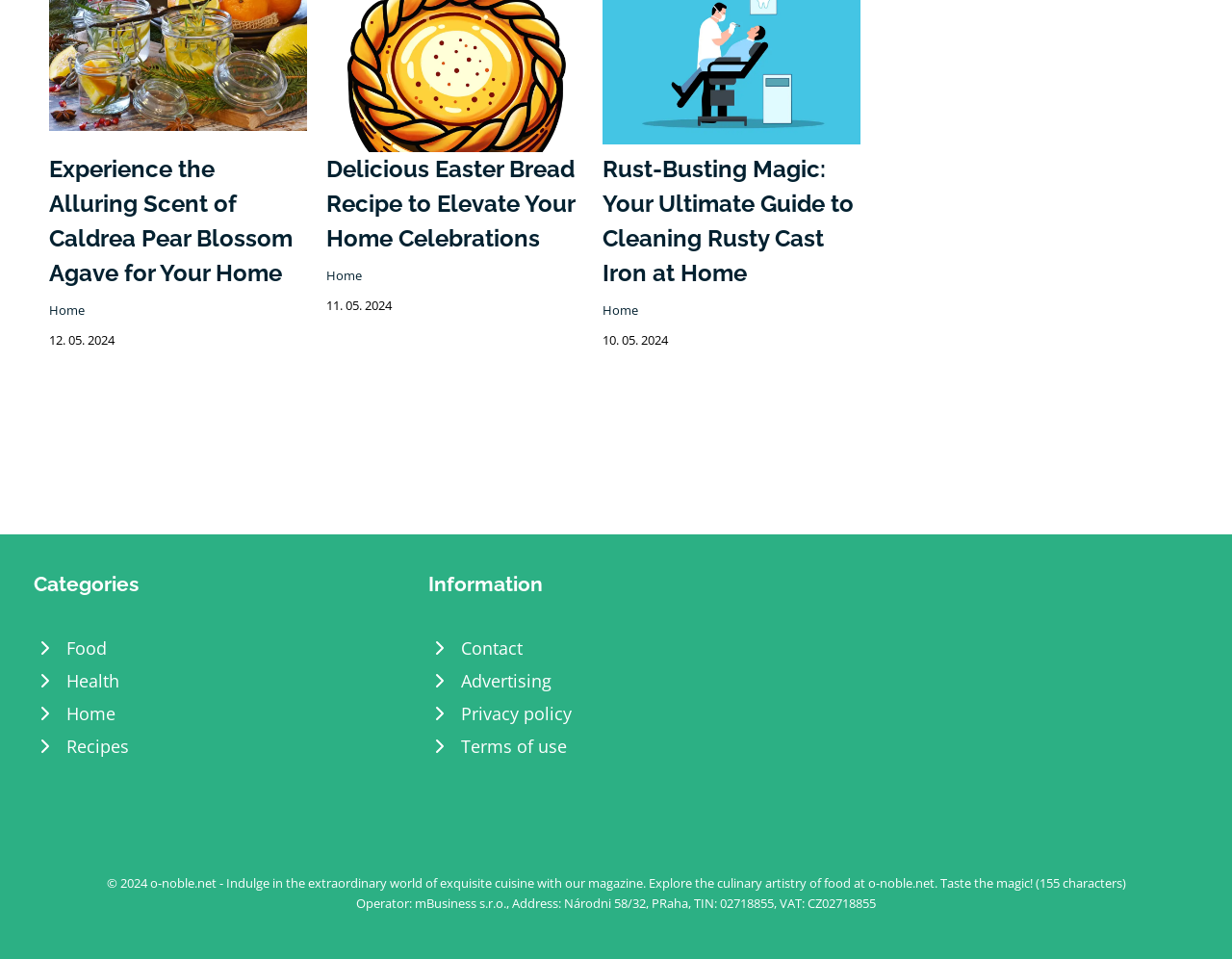Identify the coordinates of the bounding box for the element described below: "alt="Caldrea Pear Blossom Agave"". Return the coordinates as four float numbers between 0 and 1: [left, top, right, bottom].

[0.04, 0.033, 0.249, 0.057]